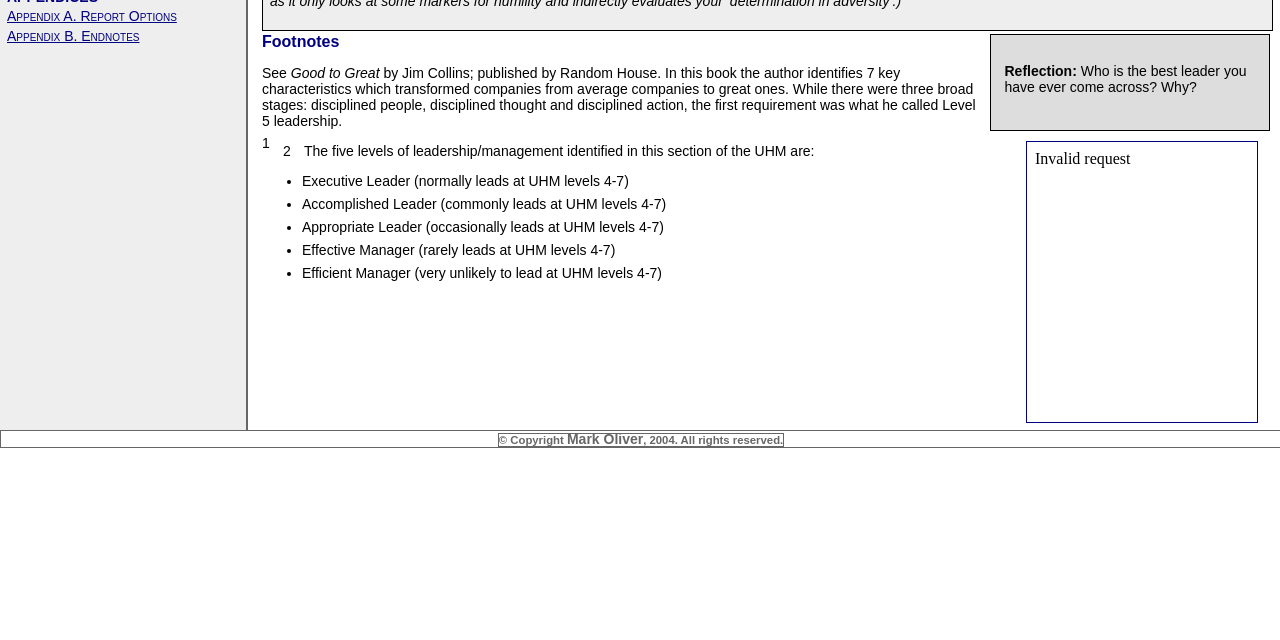Using the provided element description "Appendix A. Report Options", determine the bounding box coordinates of the UI element.

[0.005, 0.012, 0.138, 0.038]